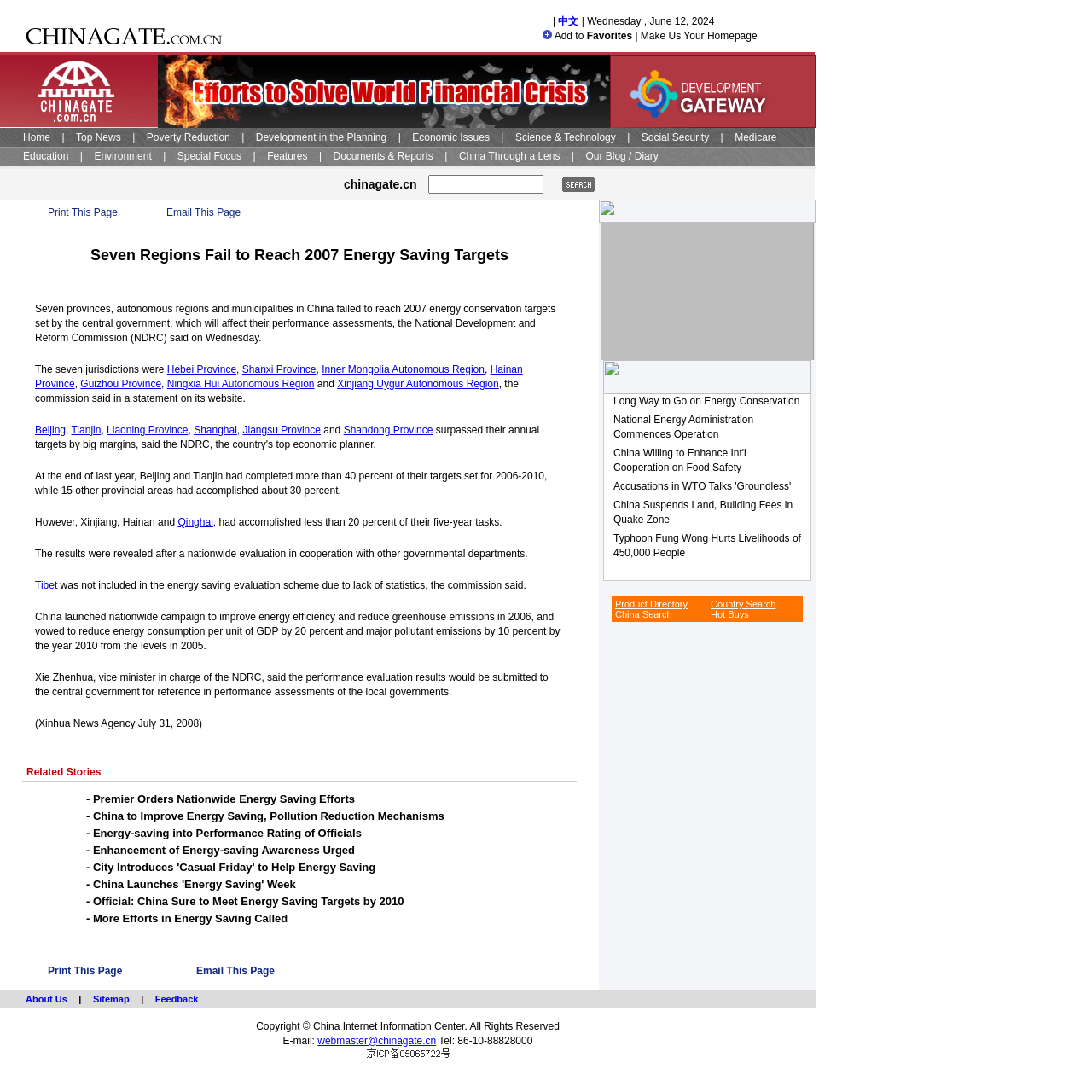Answer the following query concisely with a single word or phrase:
What is the topic of the news article?

Energy saving